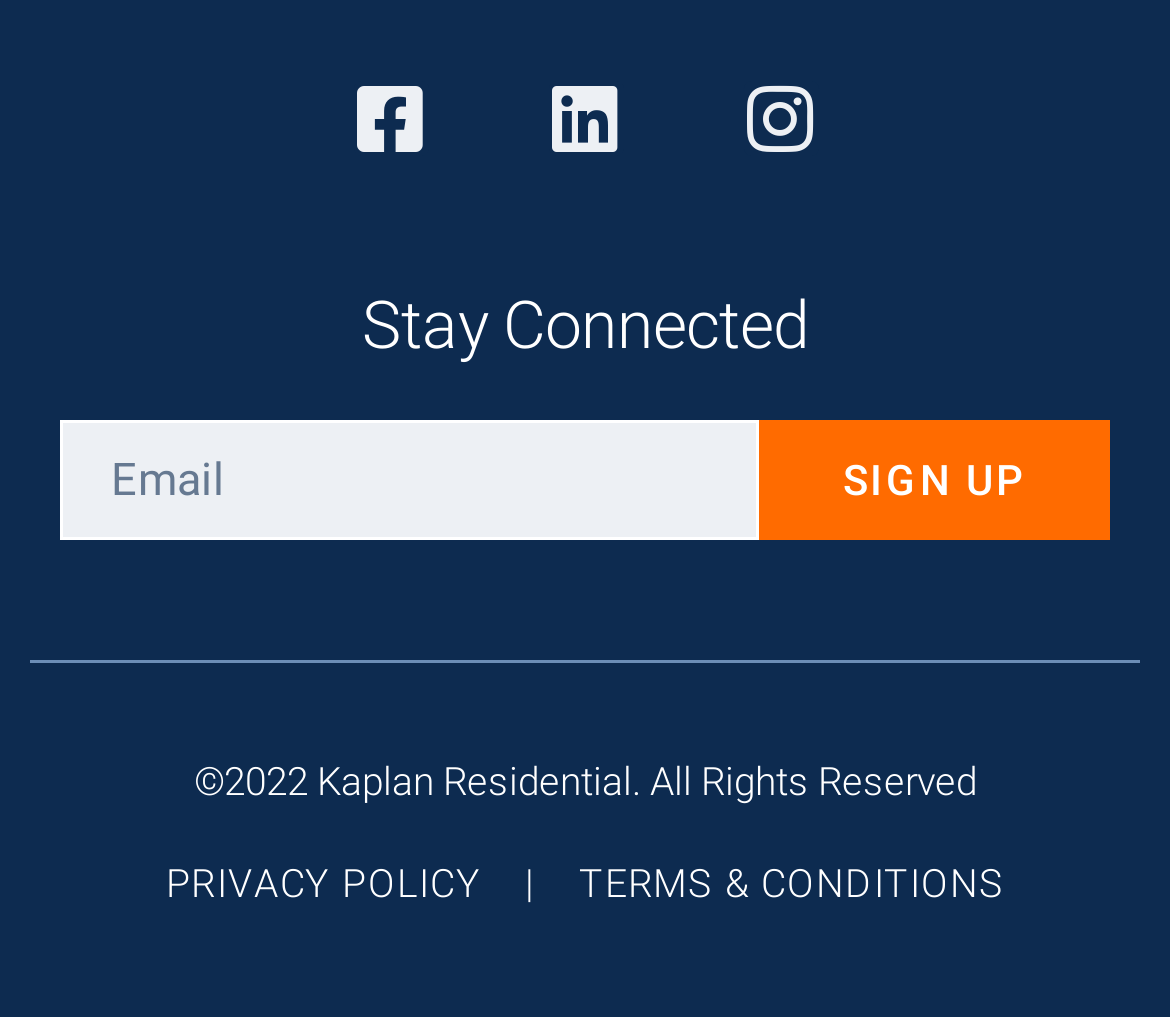What is the copyright year?
Kindly give a detailed and elaborate answer to the question.

The webpage has a copyright notice at the bottom, which states '©2022 Kaplan Residential. All Rights Reserved', indicating that the copyright year is 2022.